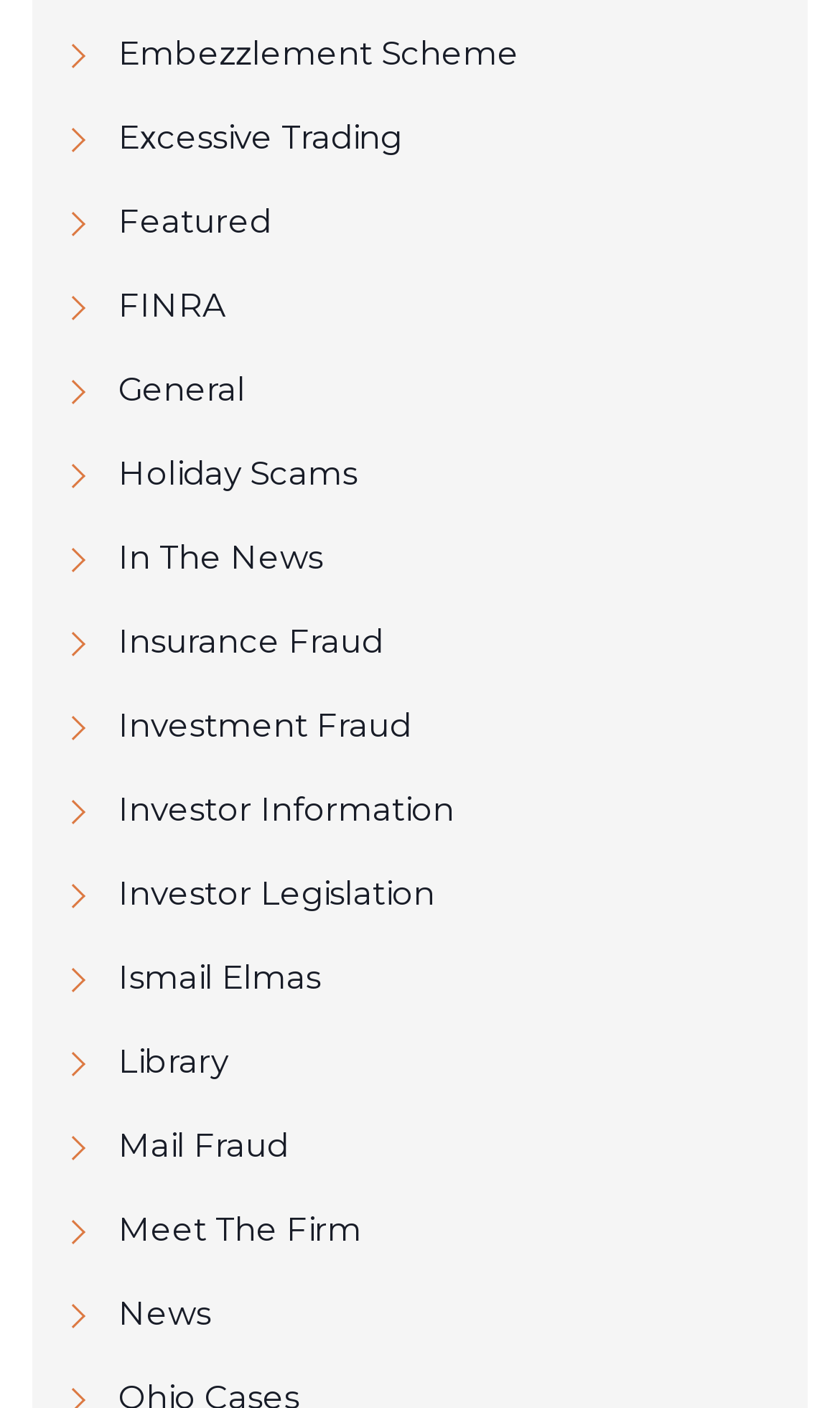Give a concise answer using only one word or phrase for this question:
How many links are there on the webpage?

17